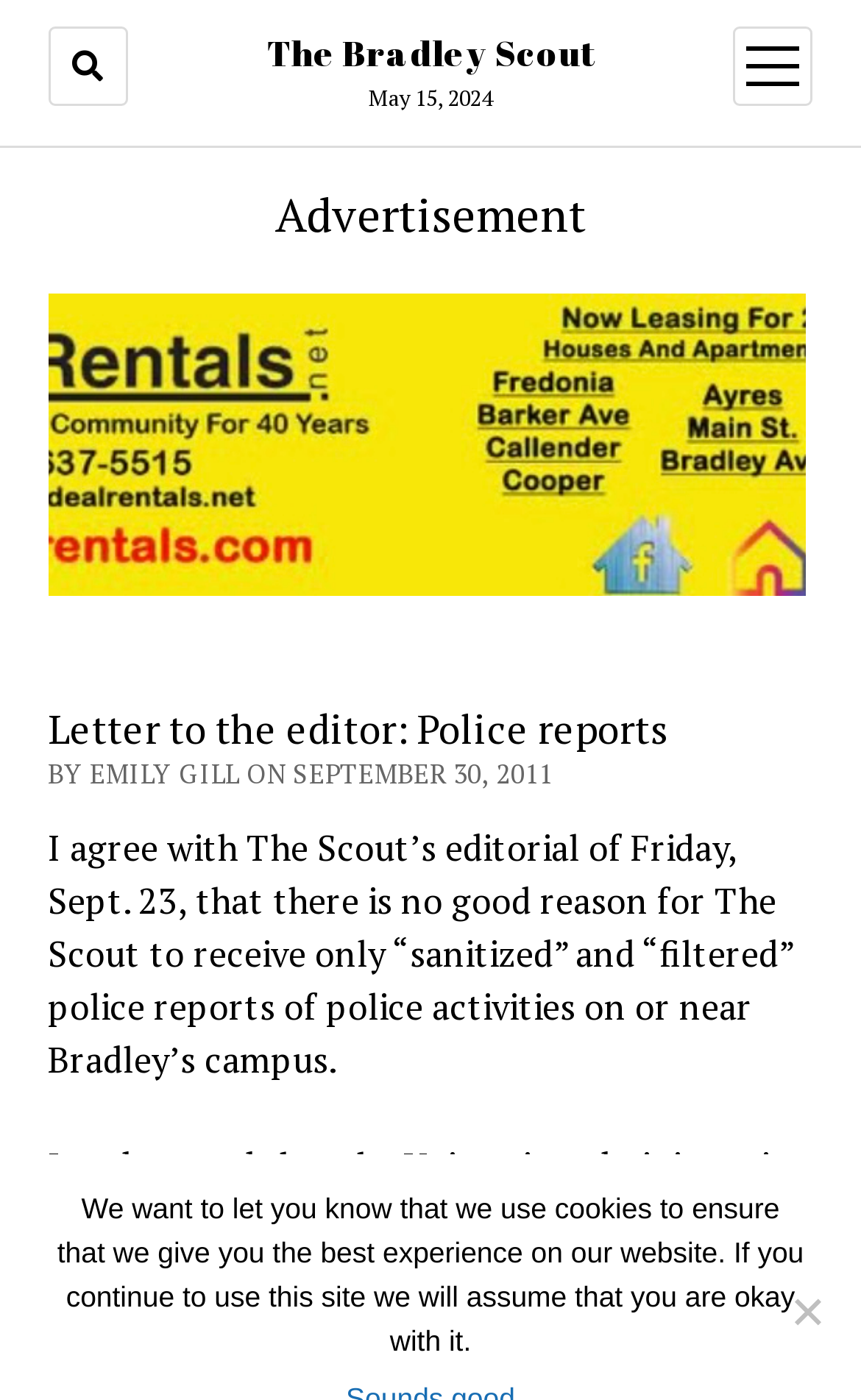Refer to the screenshot and answer the following question in detail:
What is the author of the letter to the editor?

I found the author's name by looking at the StaticText element that says 'BY EMILY GILL ON SEPTEMBER 30, 2011' which is located below the heading 'Letter to the editor: Police reports'.